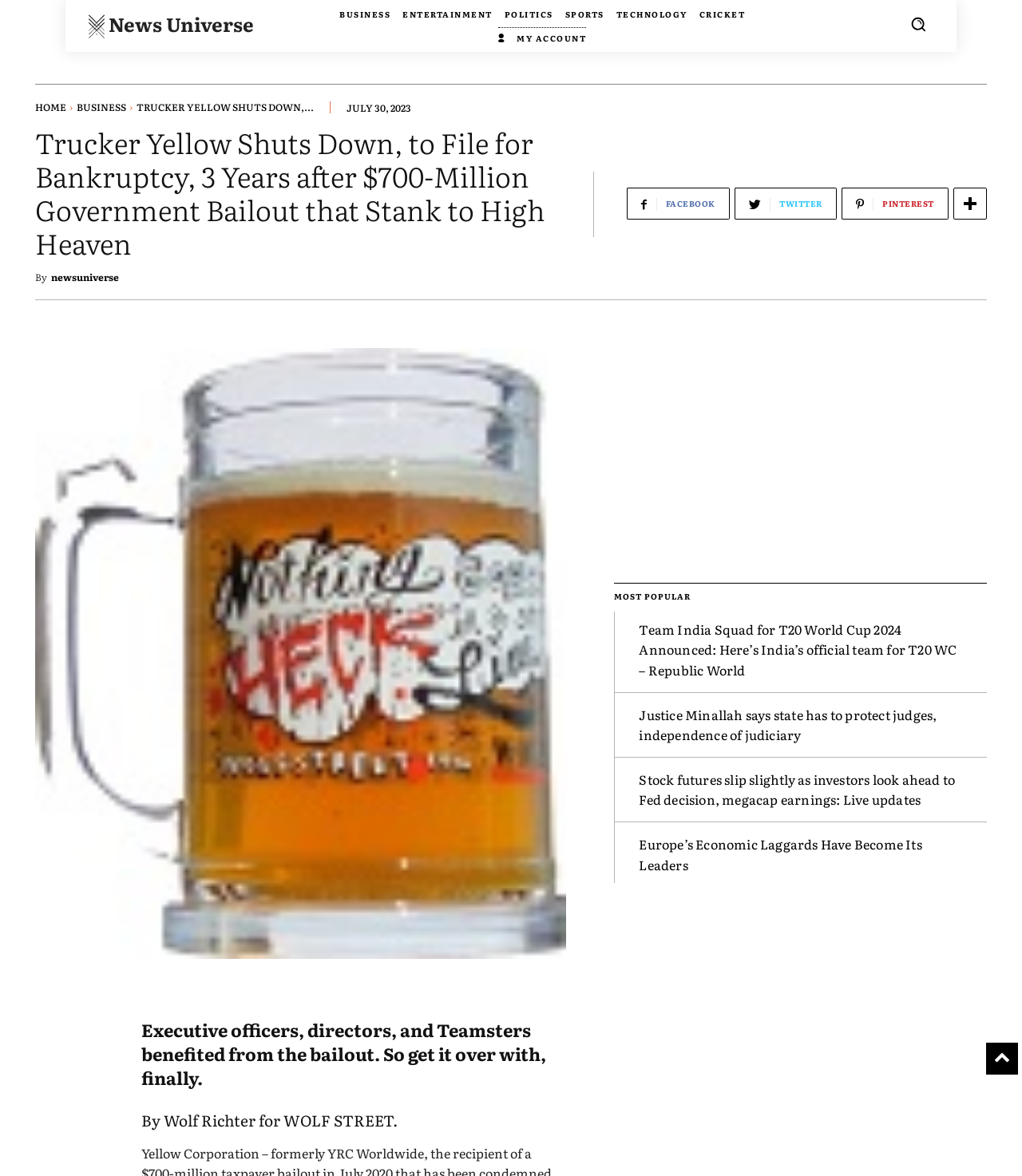Locate the bounding box coordinates of the clickable element to fulfill the following instruction: "Check the most popular news". Provide the coordinates as four float numbers between 0 and 1 in the format [left, top, right, bottom].

[0.601, 0.503, 0.676, 0.511]